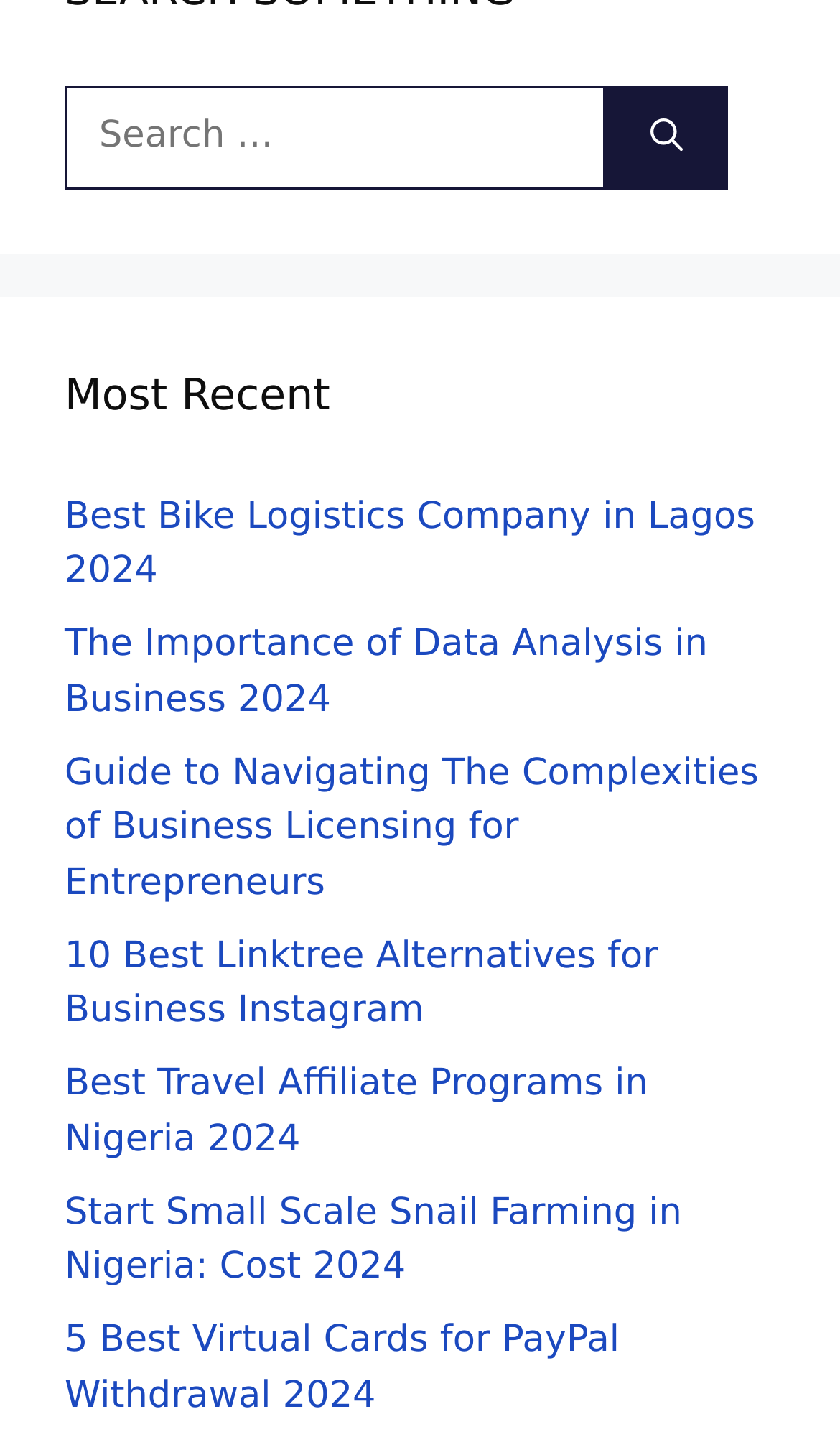What is the first link under 'Most Recent'?
Please provide a detailed and thorough answer to the question.

I looked at the links under the 'Most Recent' heading and found that the first link is 'Best Bike Logistics Company in Lagos 2024'.